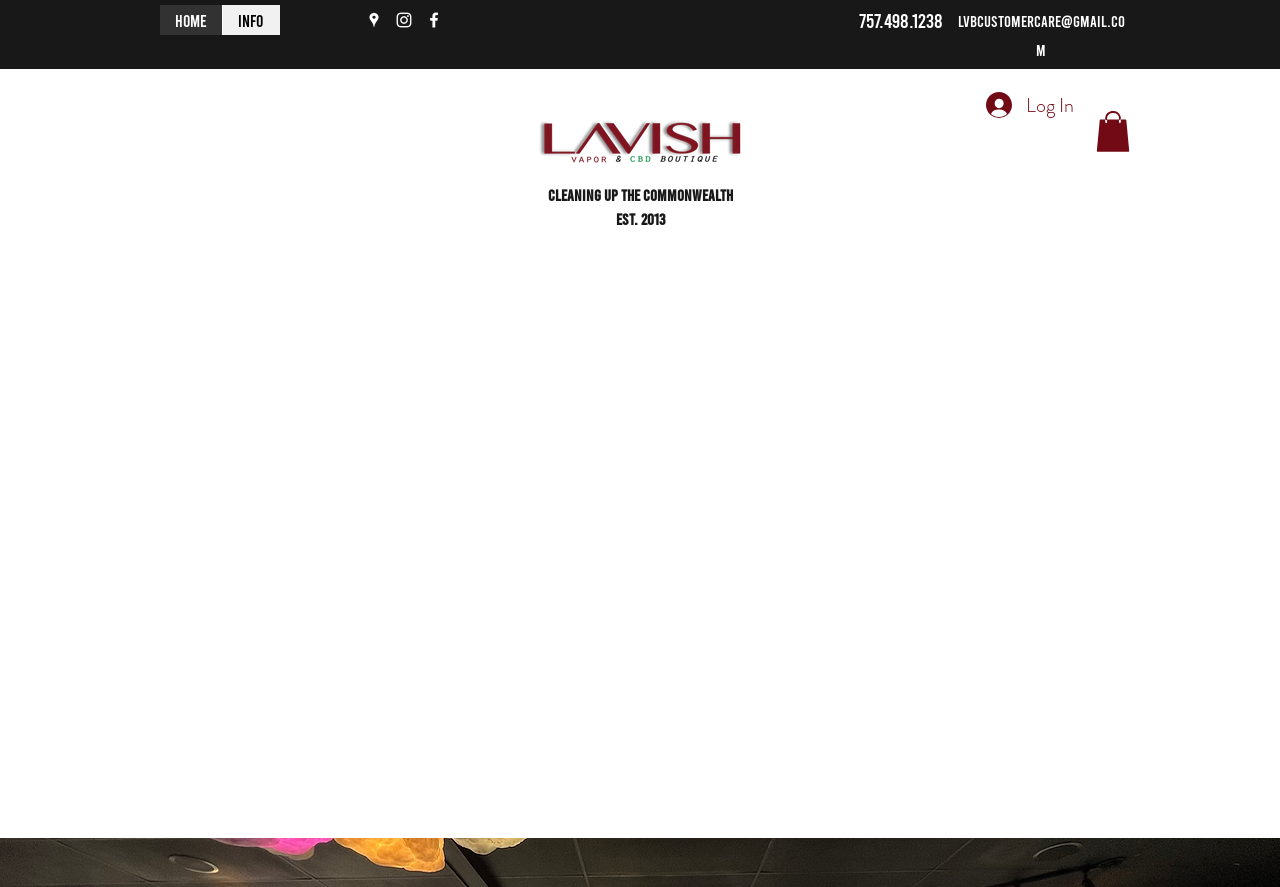Bounding box coordinates must be specified in the format (top-left x, top-left y, bottom-right x, bottom-right y). All values should be floating point numbers between 0 and 1. What are the bounding box coordinates of the UI element described as: Log In

[0.759, 0.092, 0.85, 0.145]